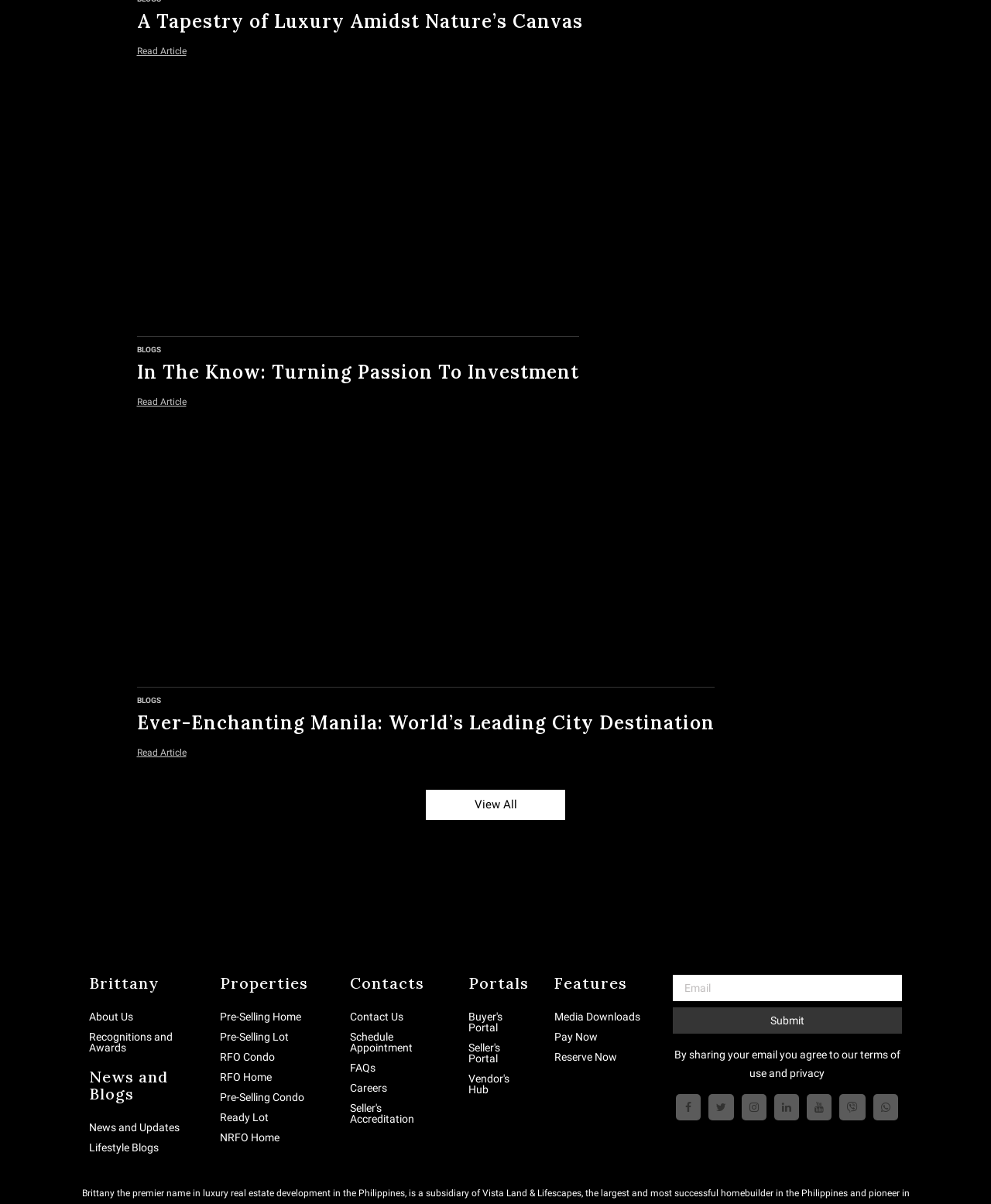Extract the bounding box coordinates for the HTML element that matches this description: "News and Updates". The coordinates should be four float numbers between 0 and 1, i.e., [left, top, right, bottom].

[0.09, 0.932, 0.181, 0.941]